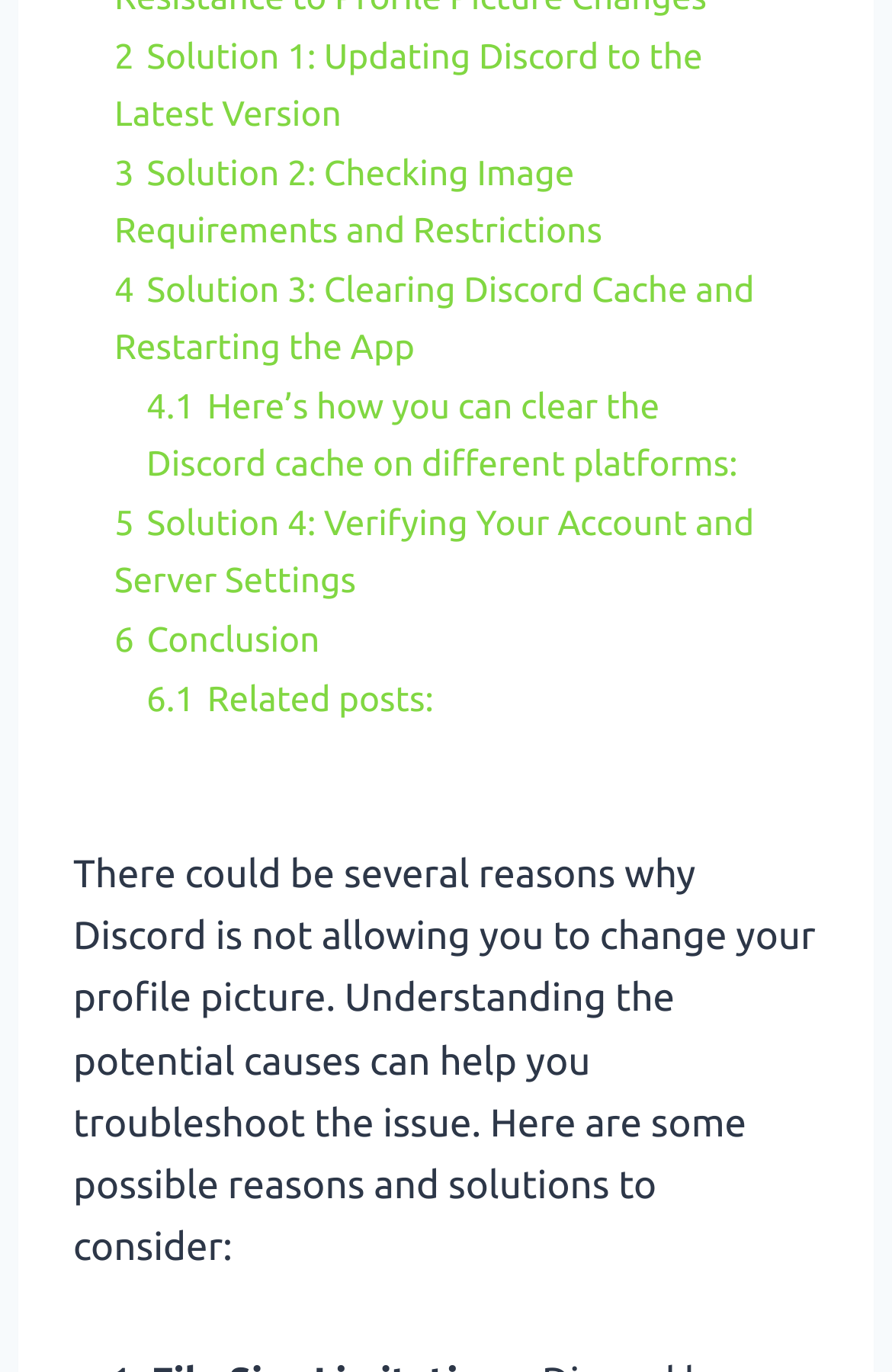Given the element description 6 Conclusion, predict the bounding box coordinates for the UI element in the webpage screenshot. The format should be (top-left x, top-left y, bottom-right x, bottom-right y), and the values should be between 0 and 1.

[0.128, 0.452, 0.359, 0.48]